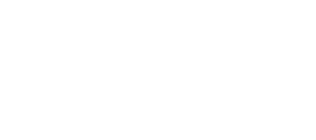Elaborate on all the features and components visible in the image.

The image titled "Modern farms to boost Pakistan’s dairy products exports" is prominently featured in the context of discussing agricultural advancements in Pakistan. This visual representation is part of a broader narrative on how modern farming techniques and innovations are expected to enhance the country's dairy production capabilities, ultimately leading to increased exports. Such developments are crucial for tapping into international markets and improving the economic landscape for local farmers. The article emphasizes the significance of modern agricultural practices as essential drivers for growth in the dairy sector, reflecting the potential benefits of modernization in boosting Pakistan’s overall export capacity.